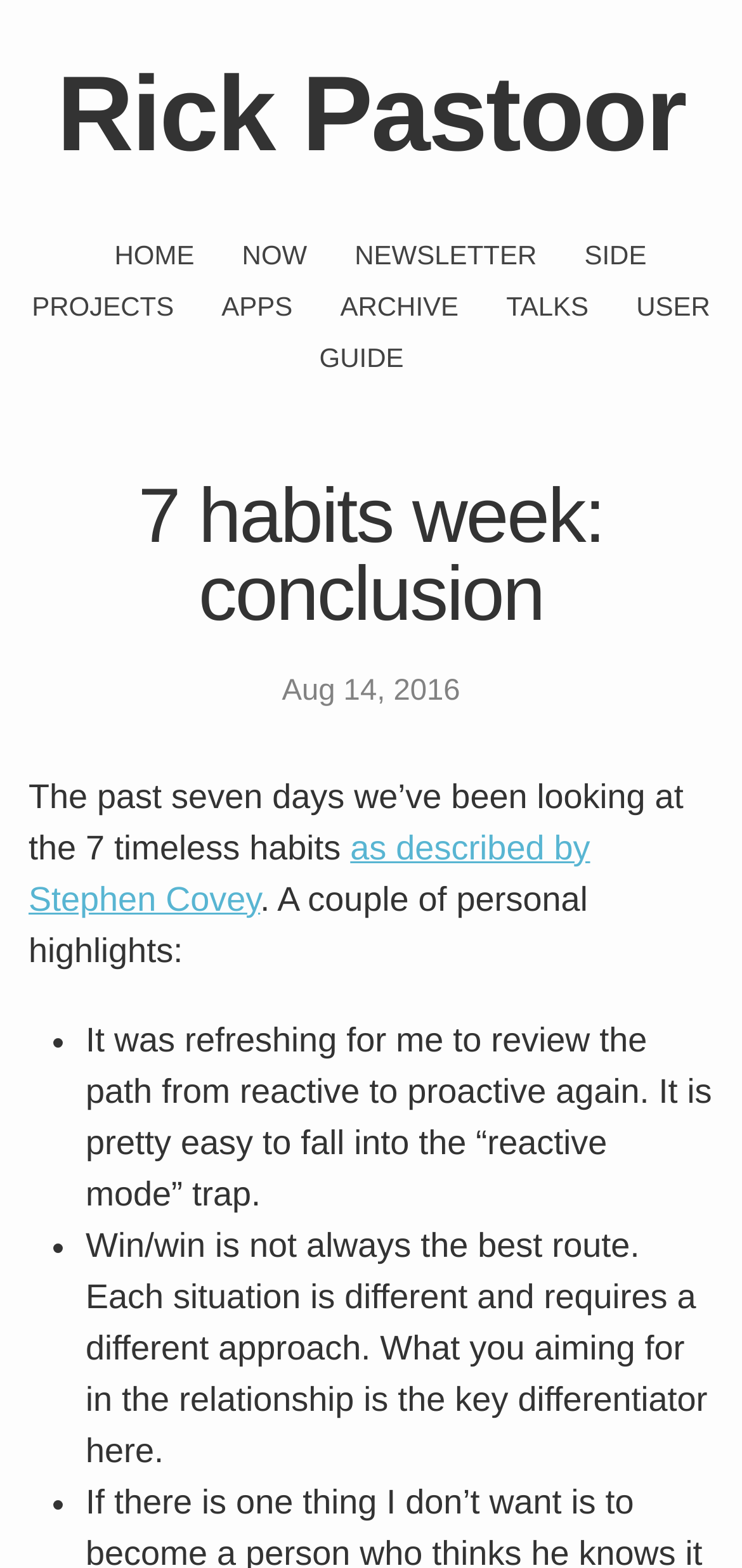What is the date of the blog post?
Provide a short answer using one word or a brief phrase based on the image.

Aug 14, 2016